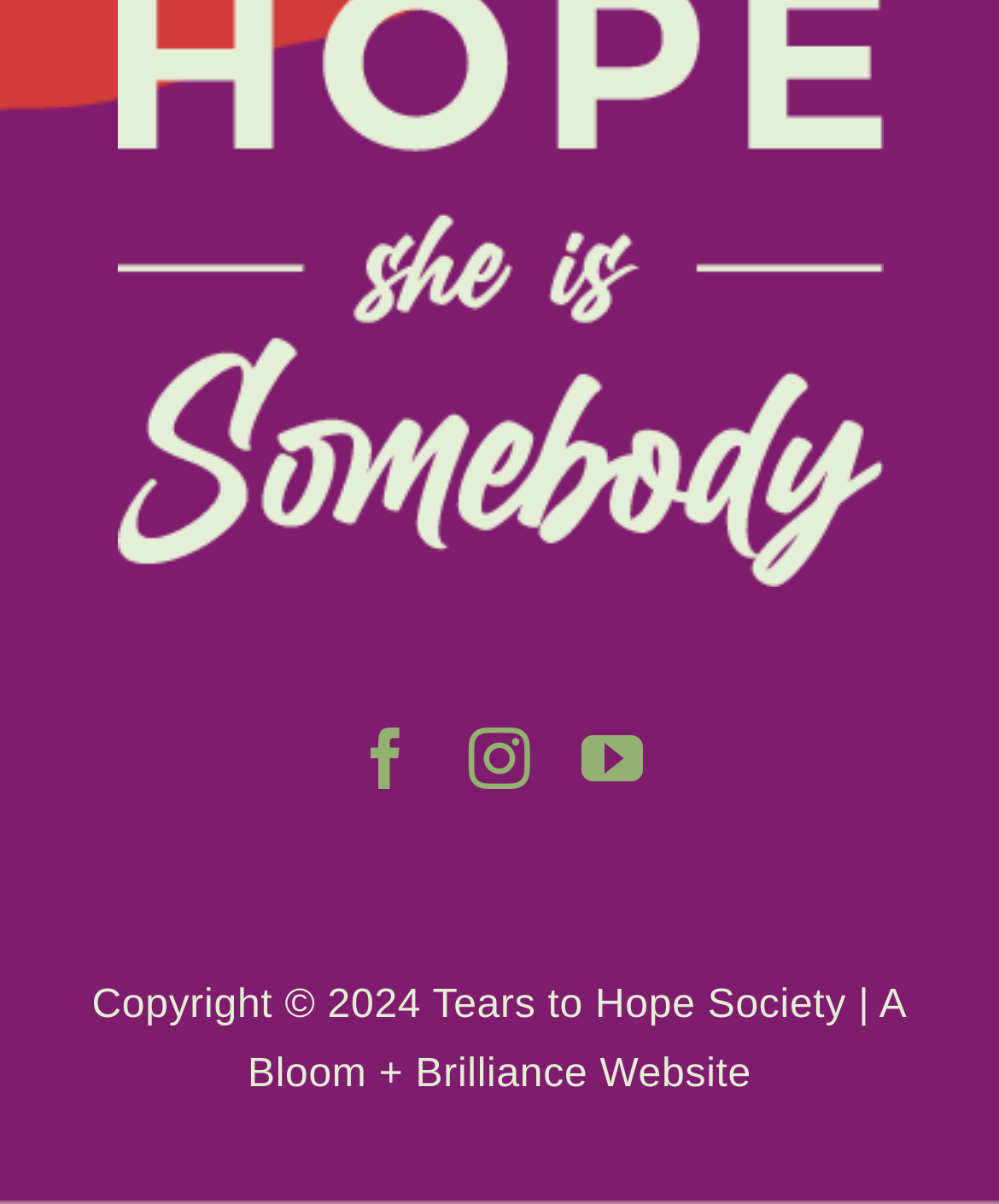Answer the question using only a single word or phrase: 
What is the name of the organization?

Tears to Hope Society